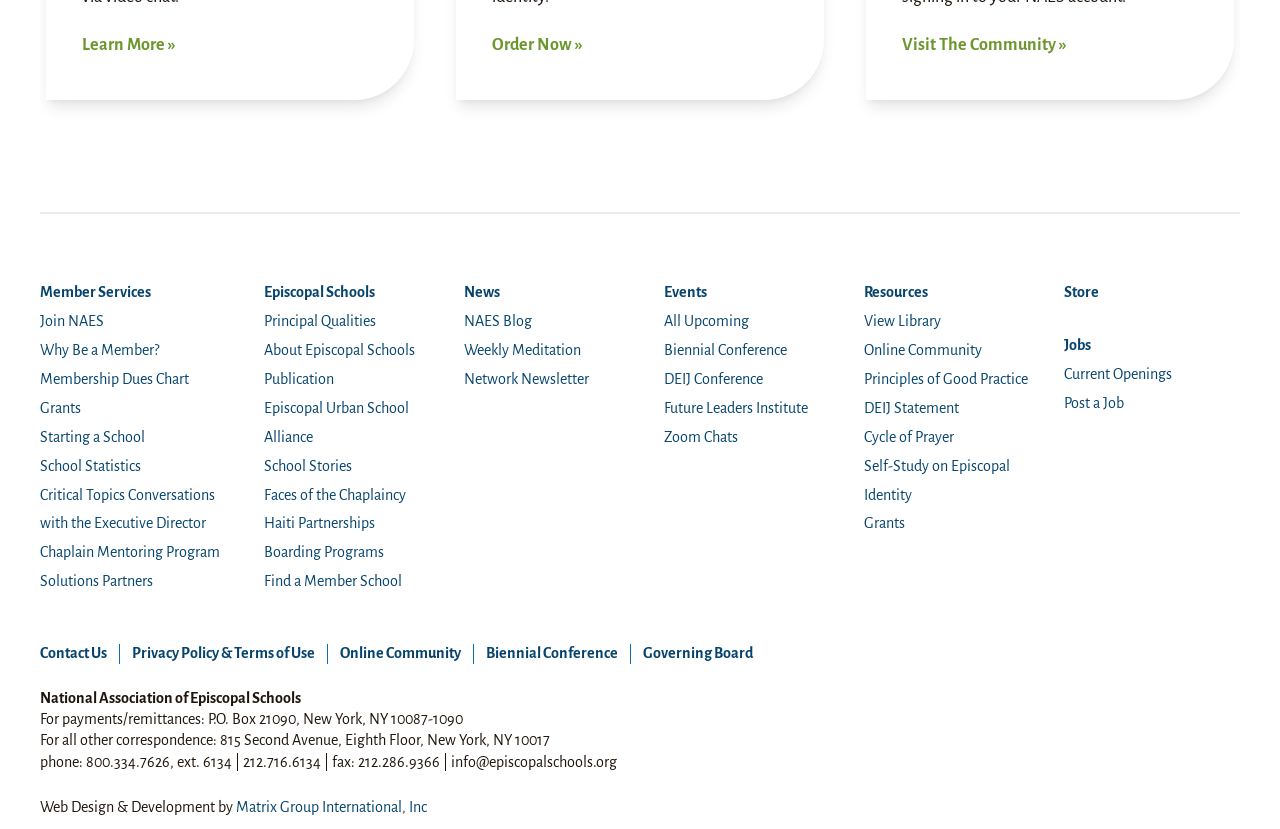Find the bounding box coordinates for the area you need to click to carry out the instruction: "Contact us". The coordinates should be four float numbers between 0 and 1, indicated as [left, top, right, bottom].

[0.031, 0.778, 0.084, 0.798]